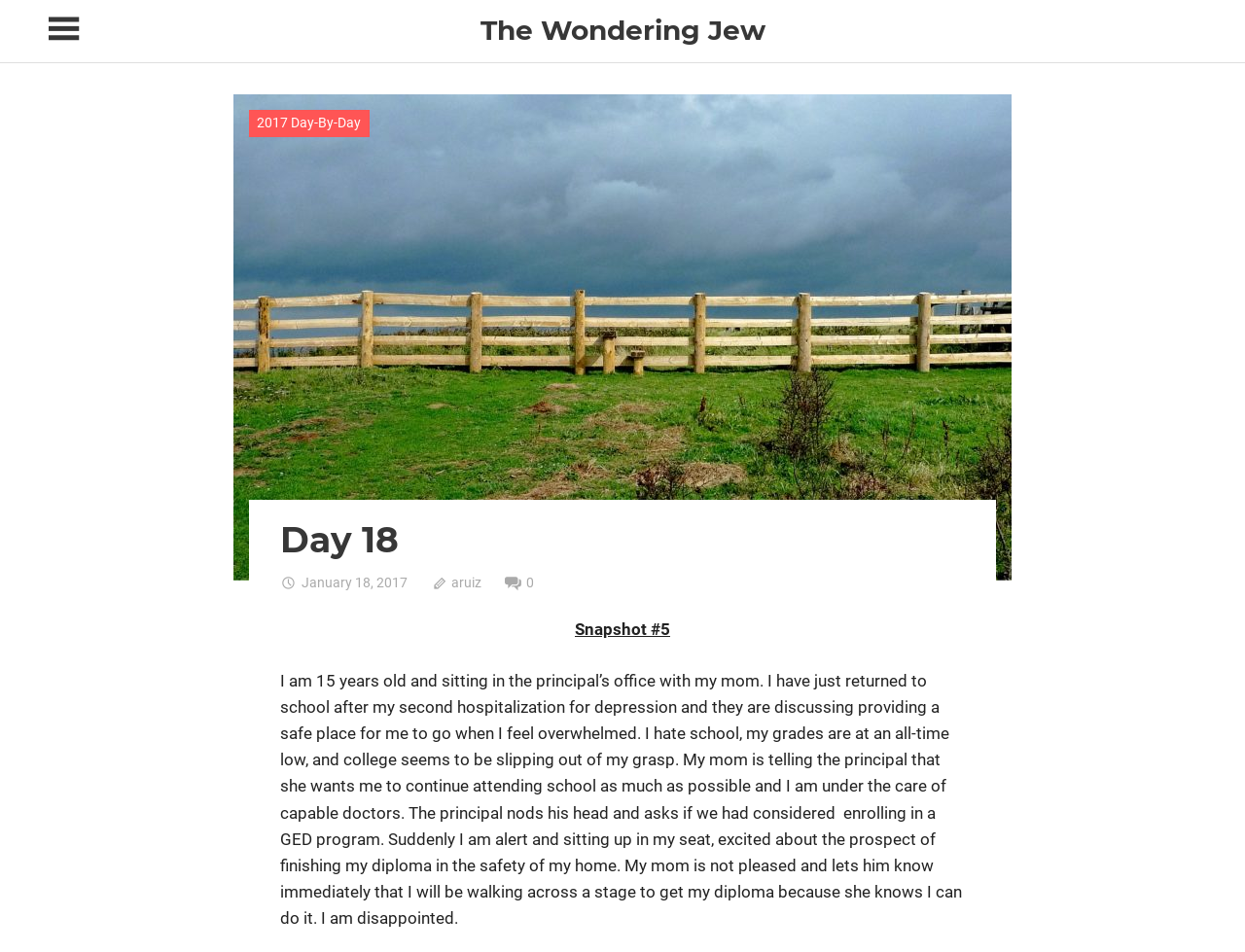Use a single word or phrase to answer the question:
What is the author's mom's goal for the author?

Walking across a stage to get diploma